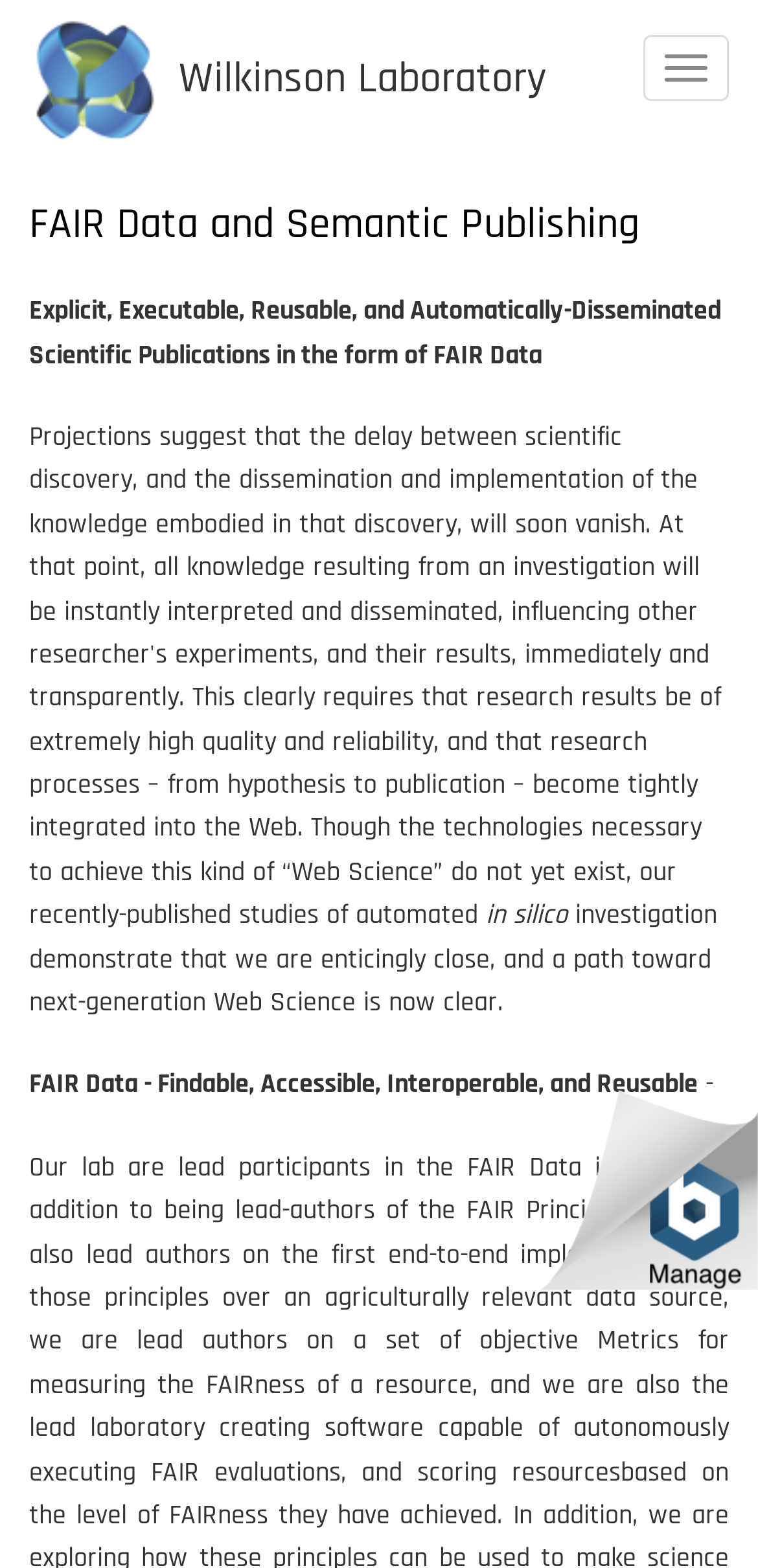What is the concept explained in the page?
Using the image, provide a detailed and thorough answer to the question.

I found the answer by reading the heading and the static text on the page, which explains the concept of FAIR Data and its characteristics, such as being Findable, Accessible, Interoperable, and Reusable.